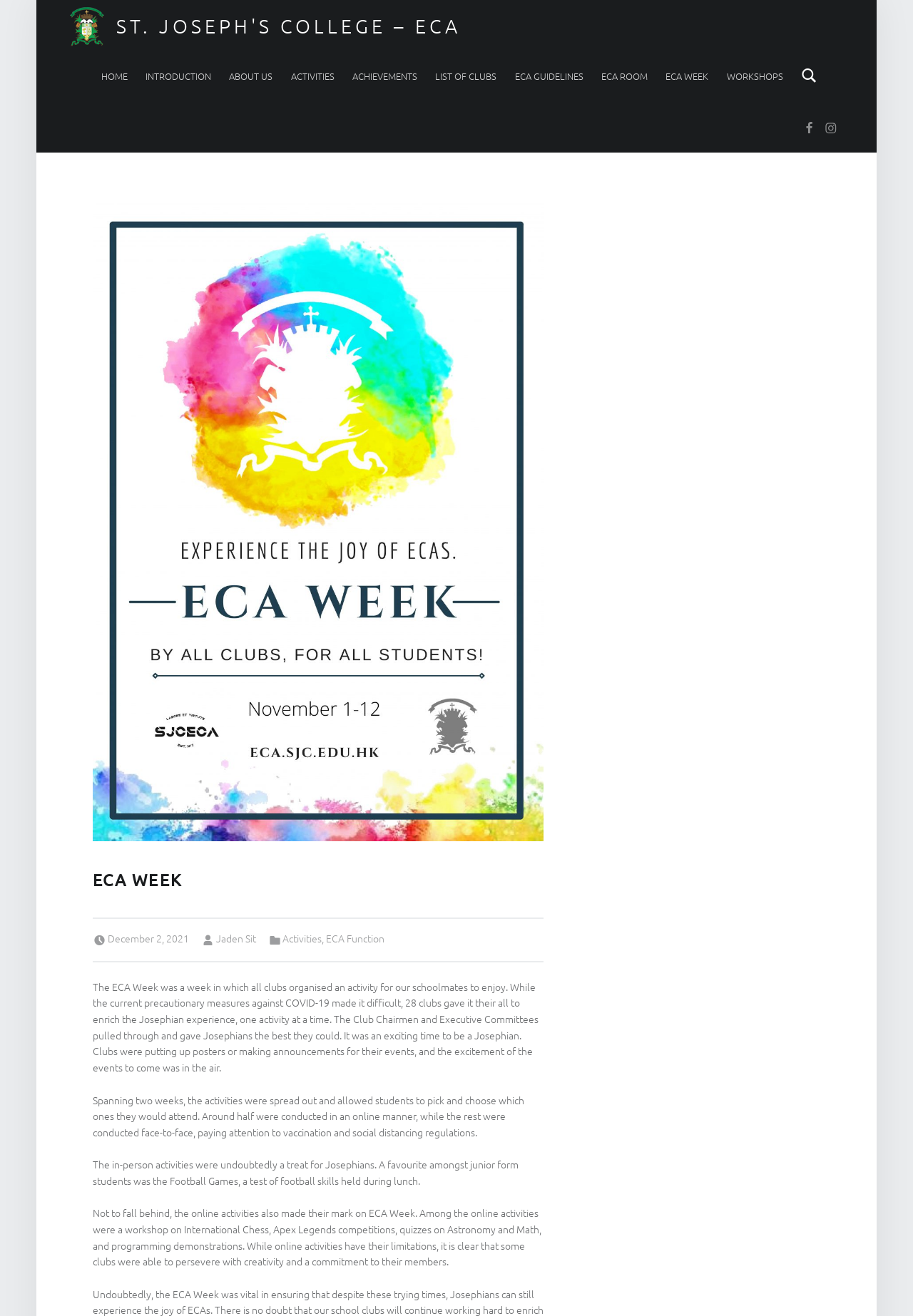For the given element description Activities, determine the bounding box coordinates of the UI element. The coordinates should follow the format (top-left x, top-left y, bottom-right x, bottom-right y) and be within the range of 0 to 1.

[0.318, 0.039, 0.366, 0.077]